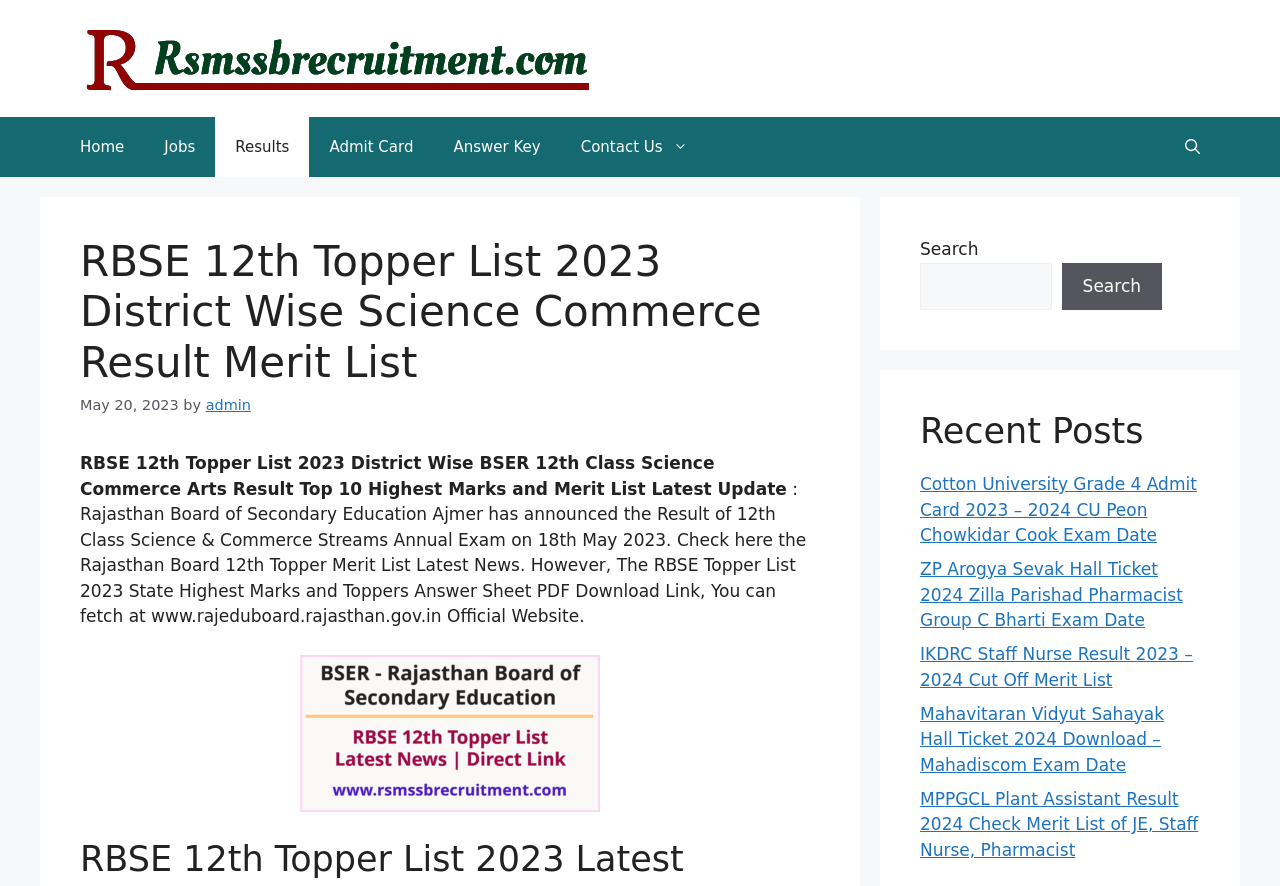Could you locate the bounding box coordinates for the section that should be clicked to accomplish this task: "Search for a keyword".

[0.719, 0.296, 0.822, 0.35]